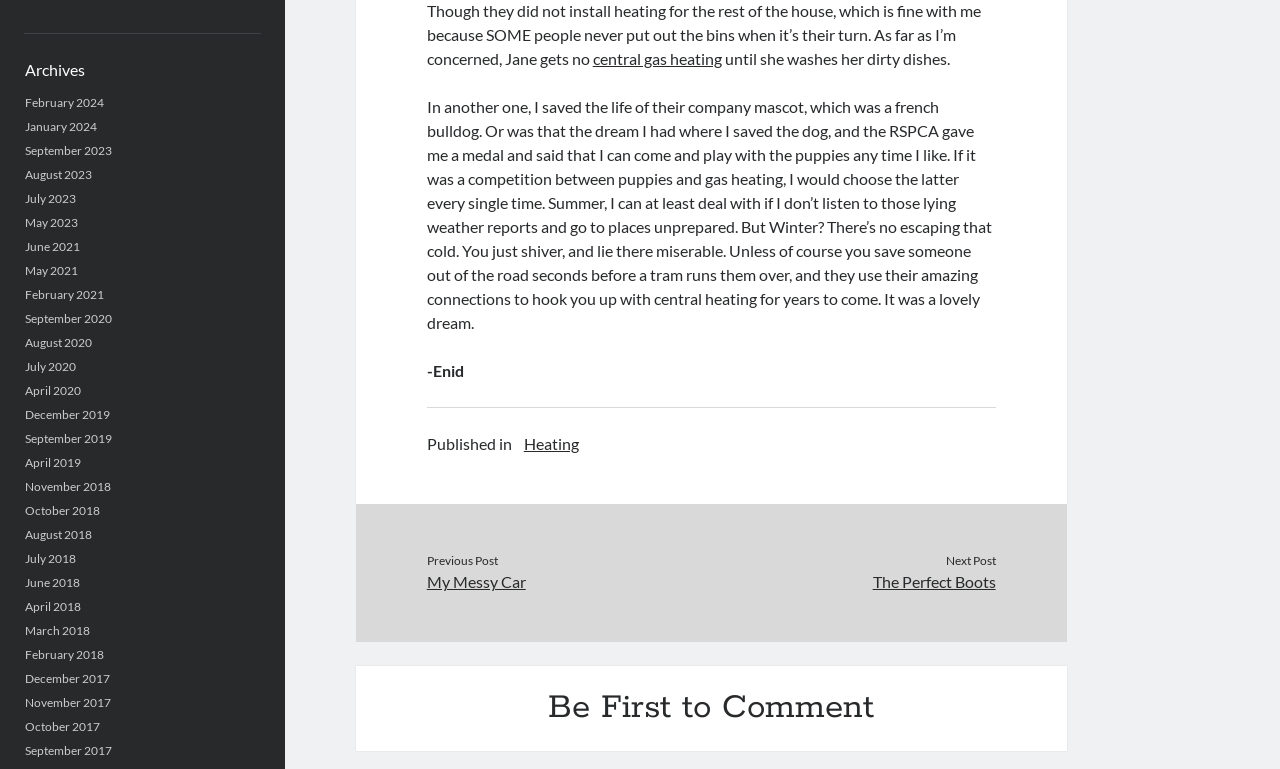Extract the bounding box coordinates of the UI element described by: "The Perfect Boots". The coordinates should include four float numbers ranging from 0 to 1, e.g., [left, top, right, bottom].

[0.556, 0.741, 0.778, 0.772]